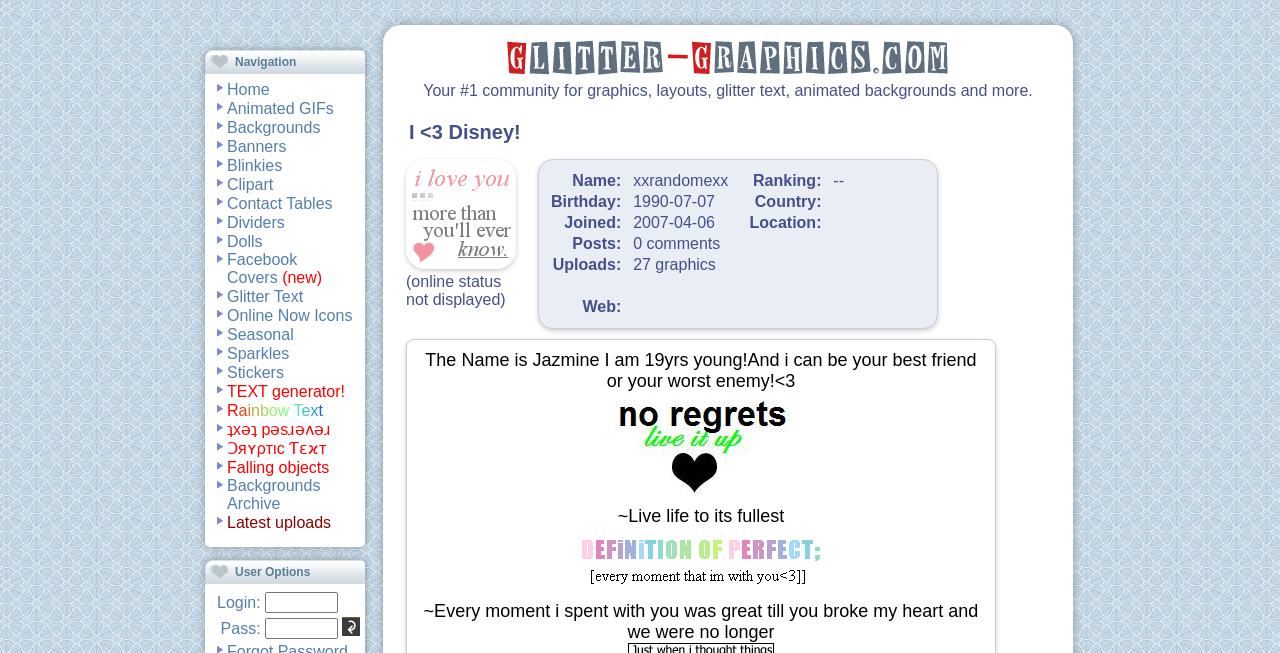Identify the bounding box coordinates of the HTML element based on this description: "Glitter Text".

[0.177, 0.44, 0.237, 0.466]